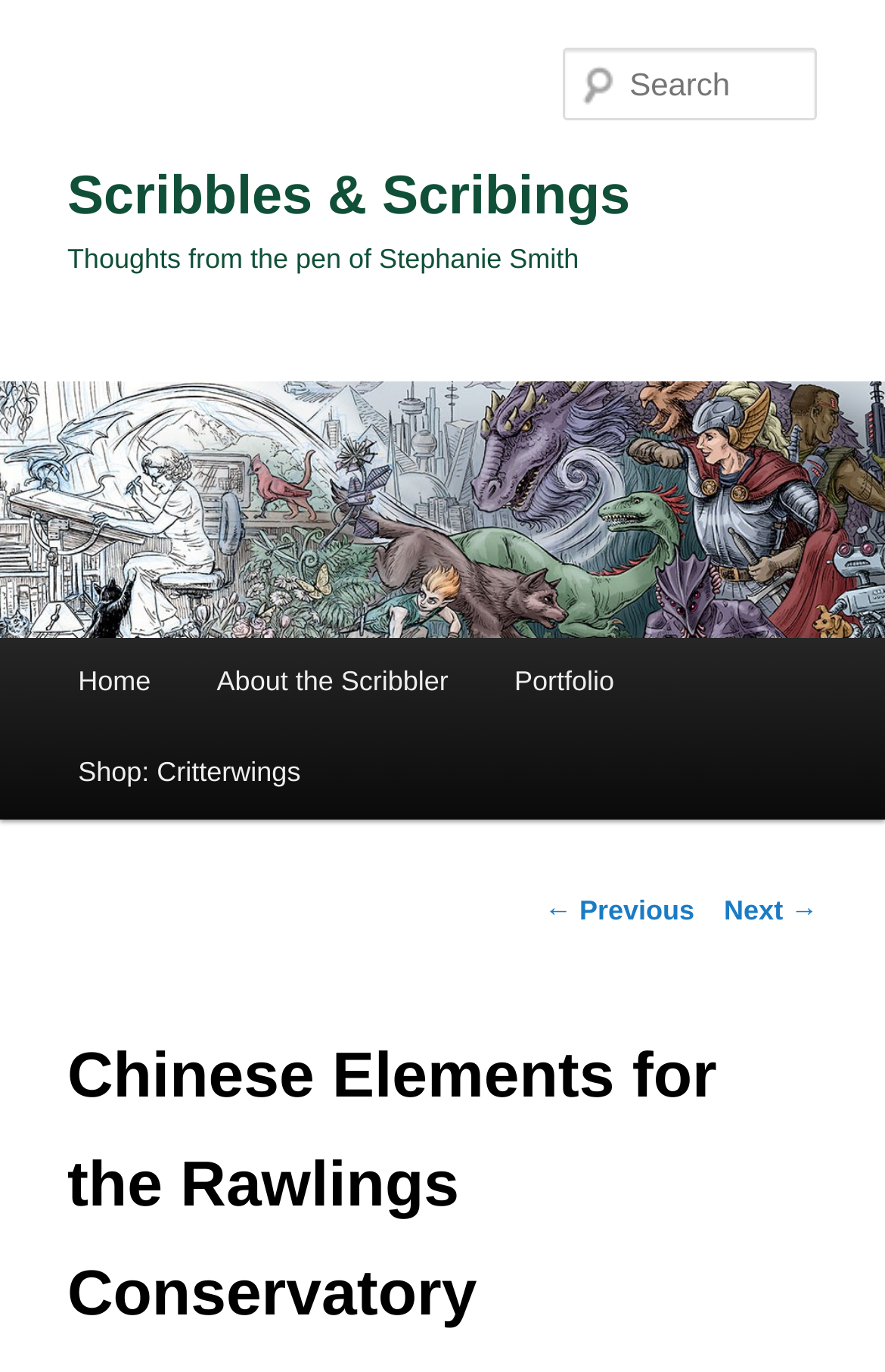Please specify the bounding box coordinates in the format (top-left x, top-left y, bottom-right x, bottom-right y), with values ranging from 0 to 1. Identify the bounding box for the UI component described as follows: parent_node: Search name="s" placeholder="Search"

[0.637, 0.035, 0.924, 0.088]